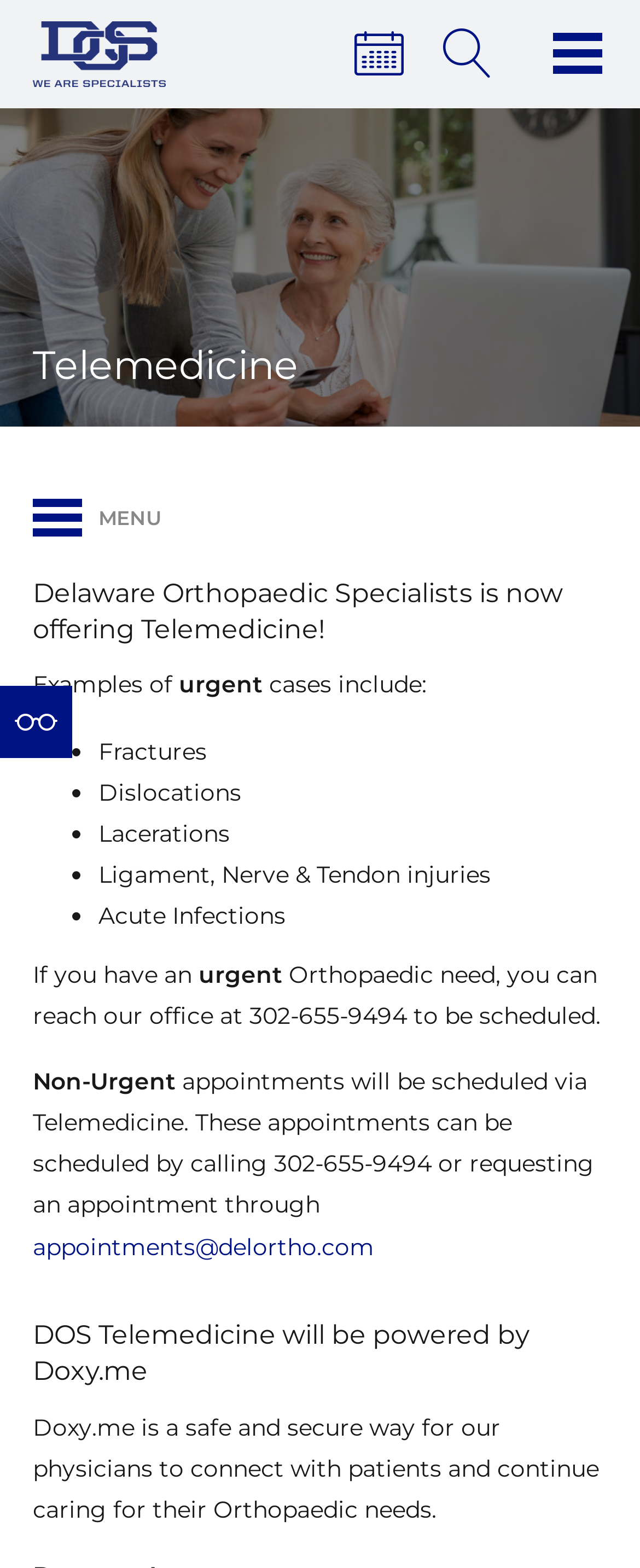Please study the image and answer the question comprehensively:
What is the phone number to schedule an appointment?

I found the phone number by reading the text on the webpage, specifically the sentence 'you can reach our office at 302-655-9494 to be scheduled'.